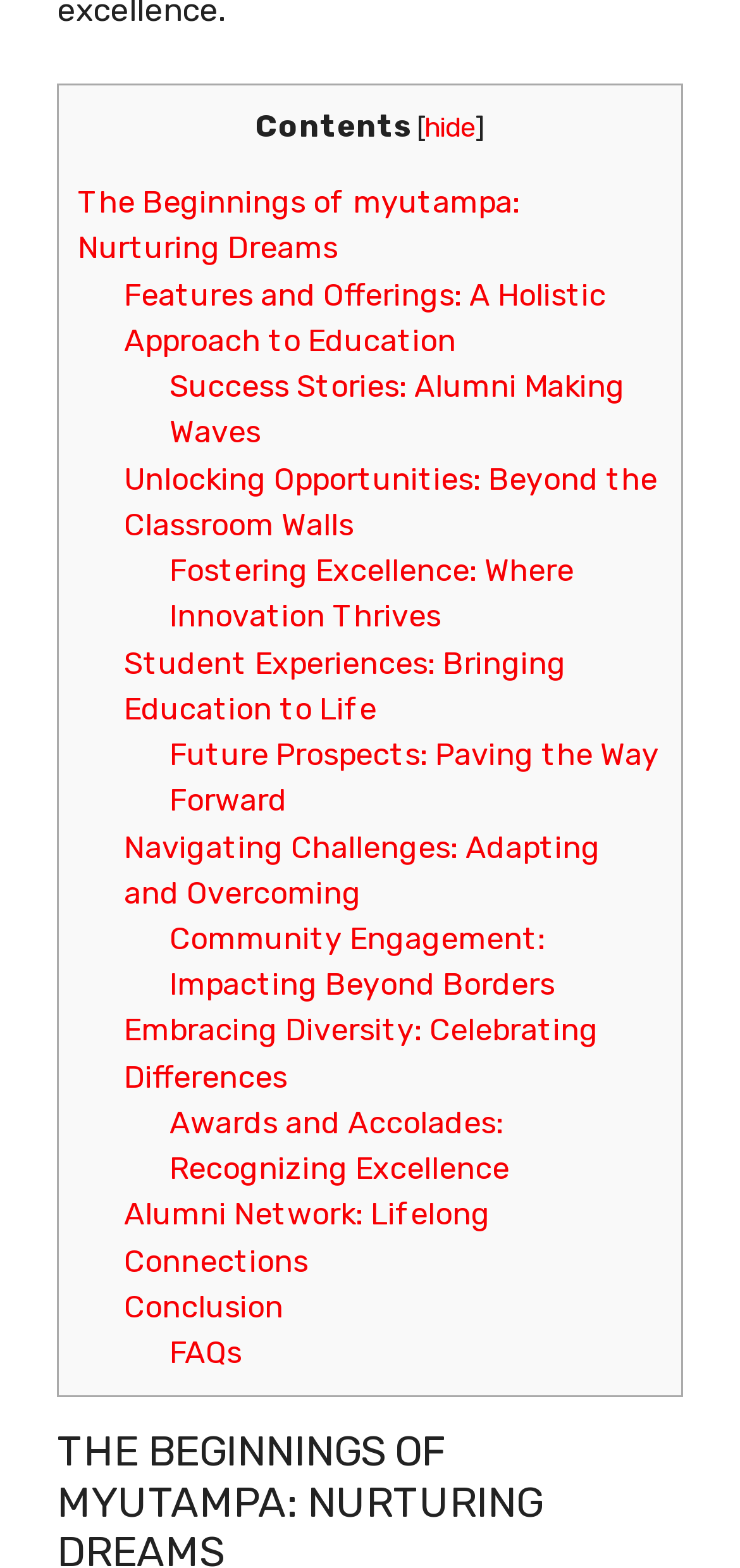Please identify the bounding box coordinates of the clickable area that will allow you to execute the instruction: "Check FAQs".

[0.229, 0.851, 0.327, 0.874]